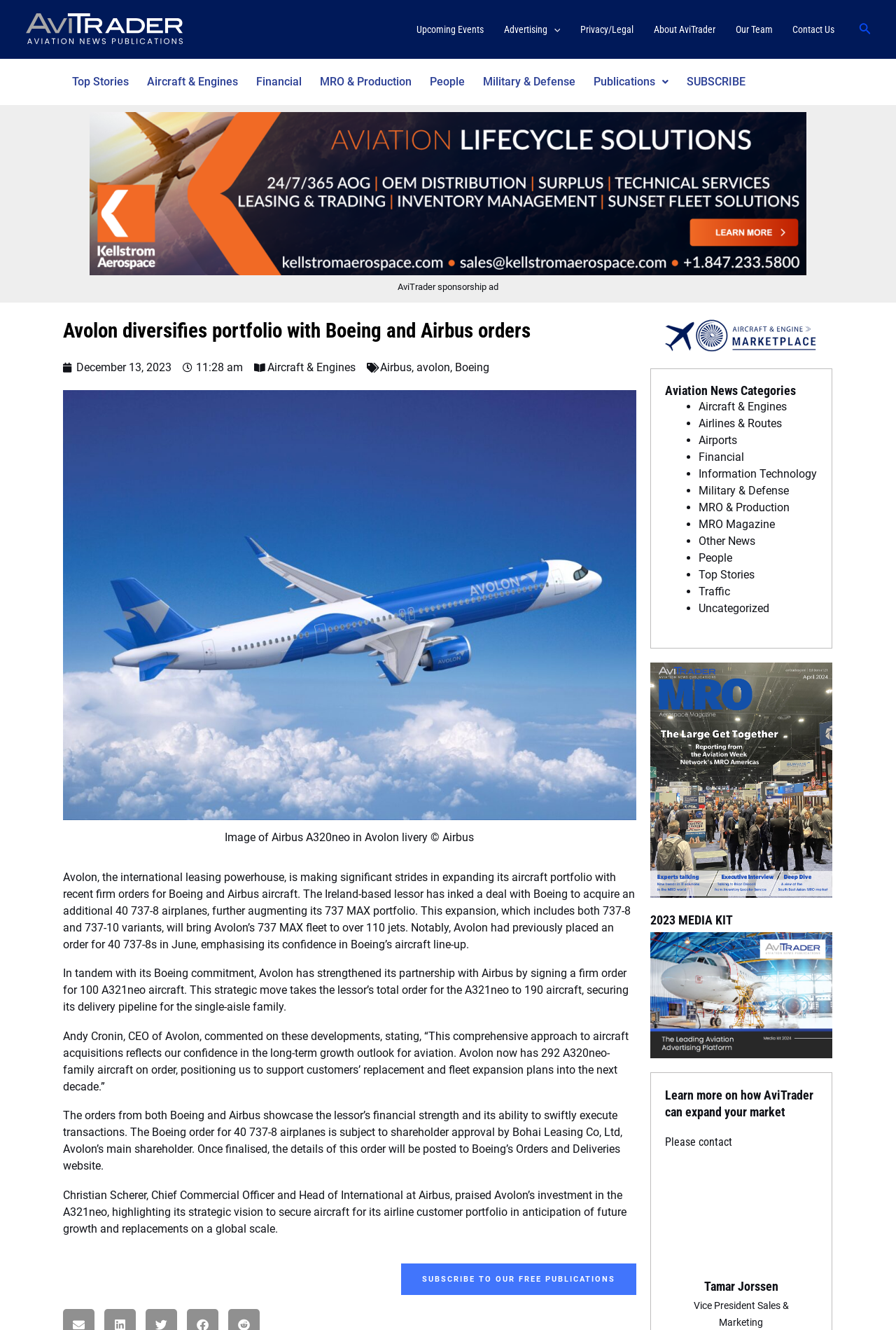Determine the bounding box for the UI element described here: "Privacy/Legal".

[0.636, 0.02, 0.718, 0.025]